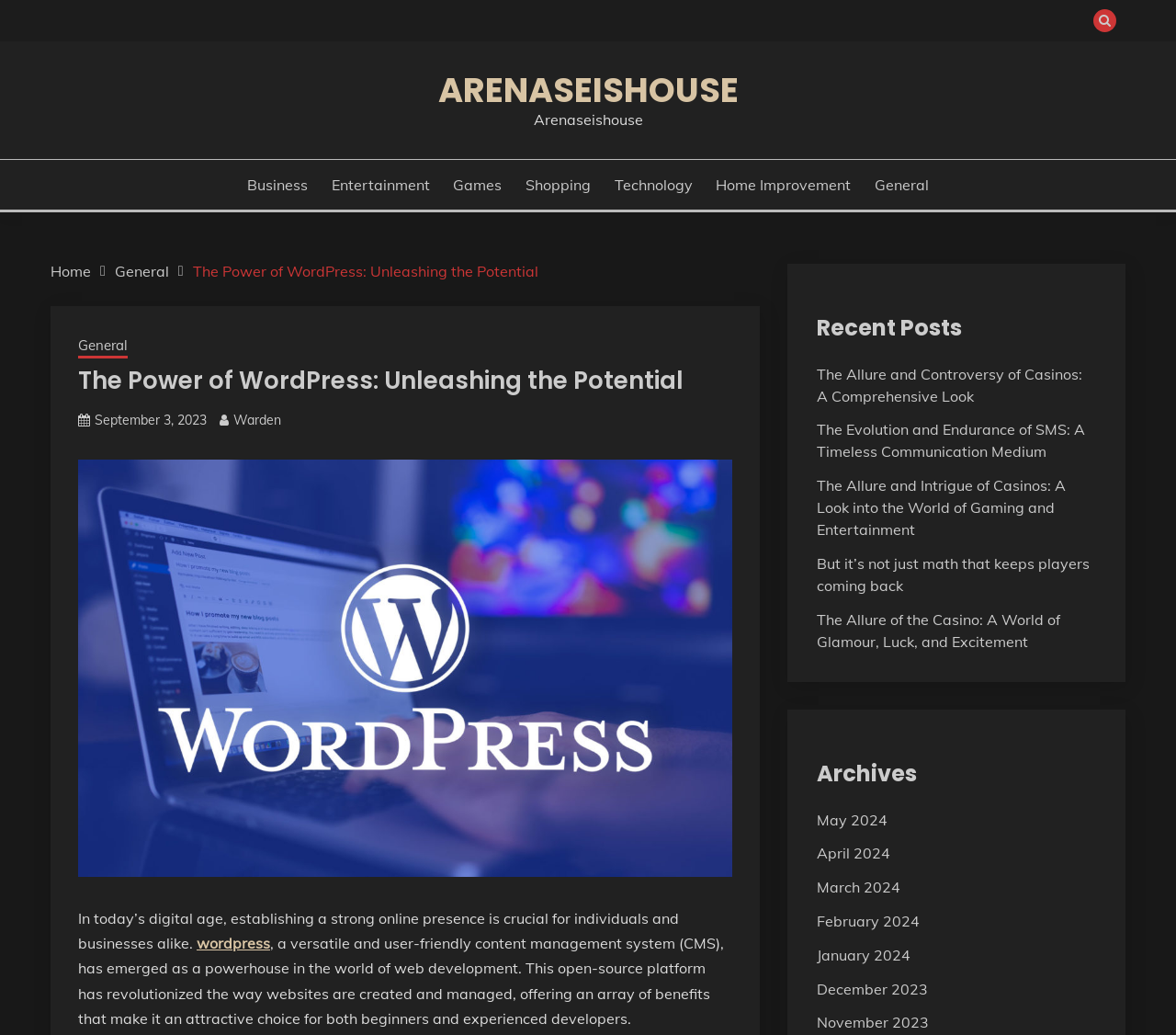Determine the bounding box coordinates for the element that should be clicked to follow this instruction: "Read the article about 'The Power of WordPress'". The coordinates should be given as four float numbers between 0 and 1, in the format [left, top, right, bottom].

[0.066, 0.354, 0.581, 0.383]